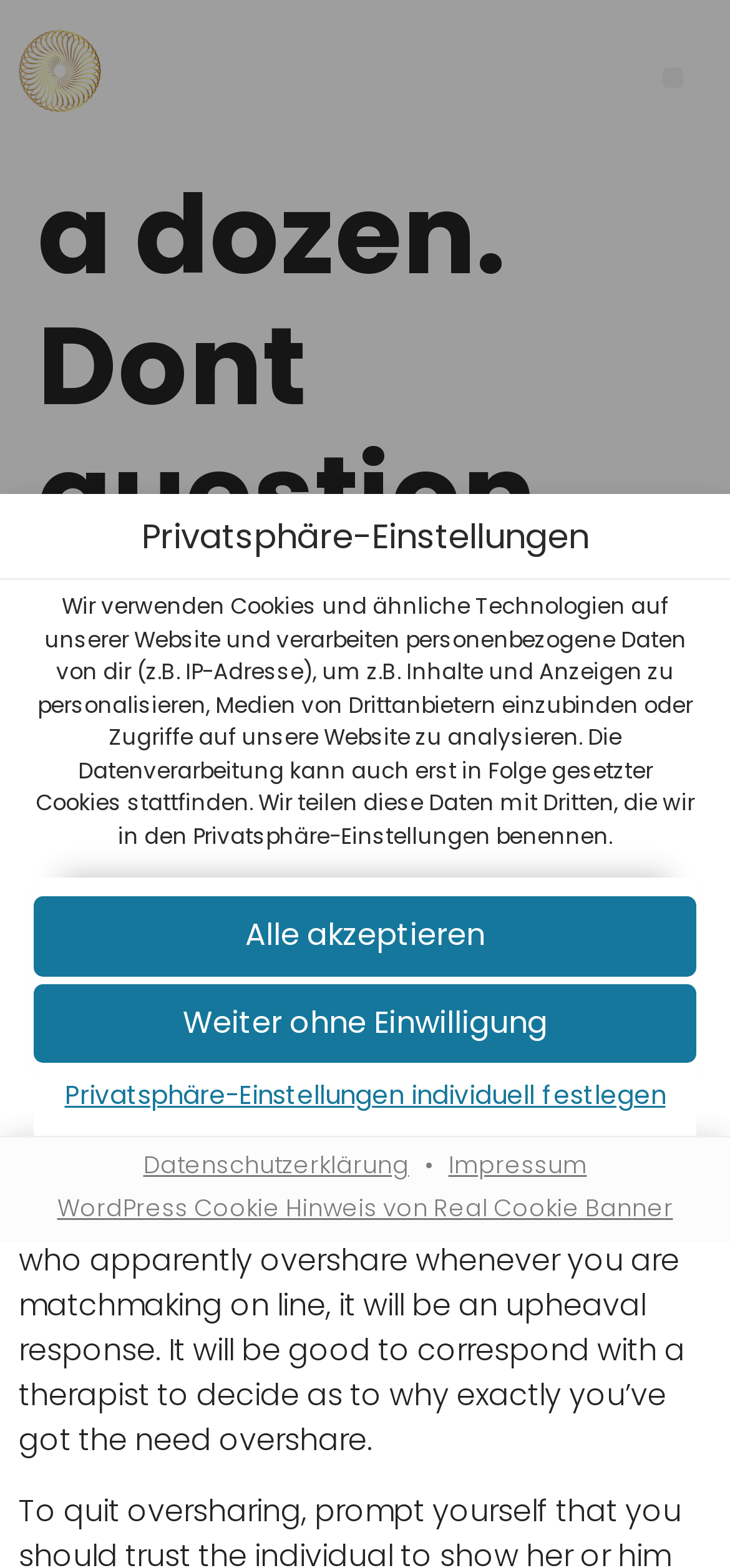Find the bounding box coordinates of the element's region that should be clicked in order to follow the given instruction: "Learn more about WordPress cookie notice". The coordinates should consist of four float numbers between 0 and 1, i.e., [left, top, right, bottom].

[0.065, 0.761, 0.935, 0.781]